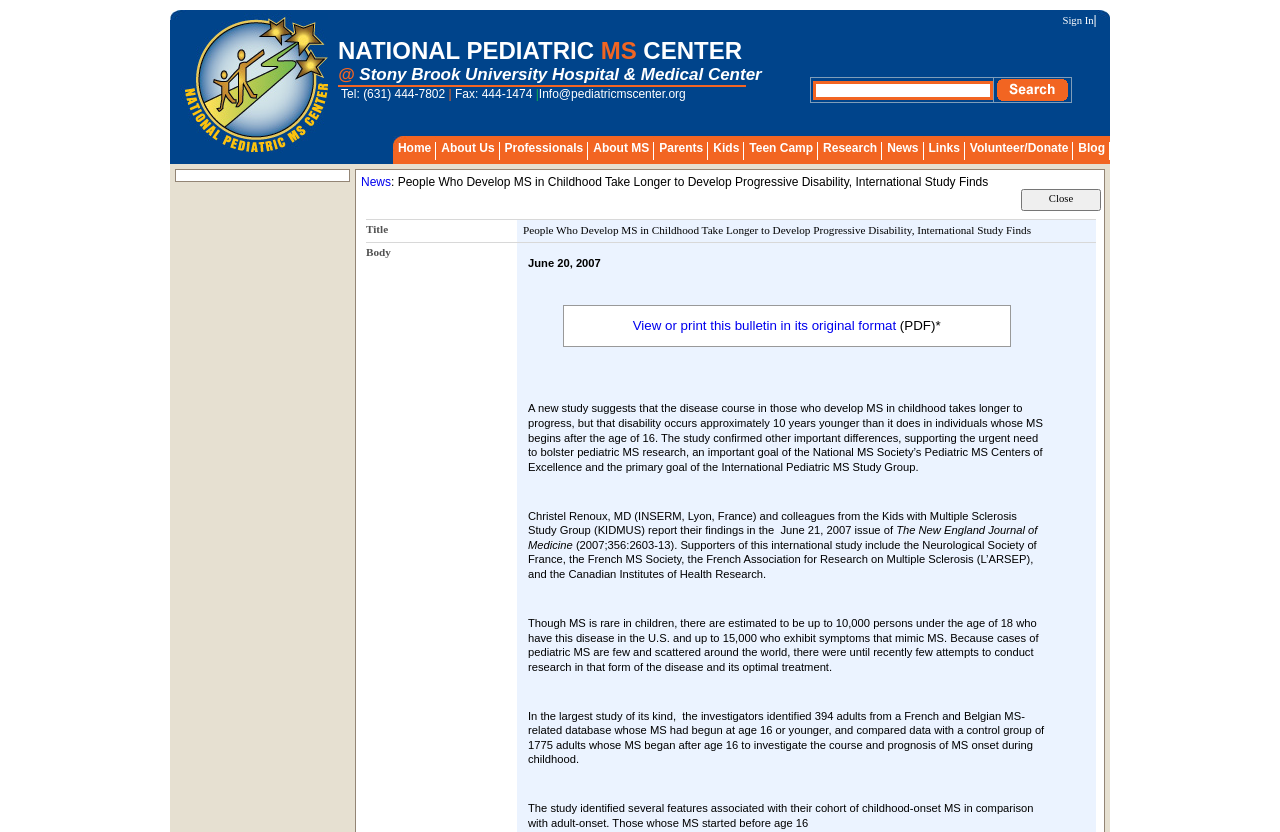Provide a one-word or one-phrase answer to the question:
Is there a search function?

Yes